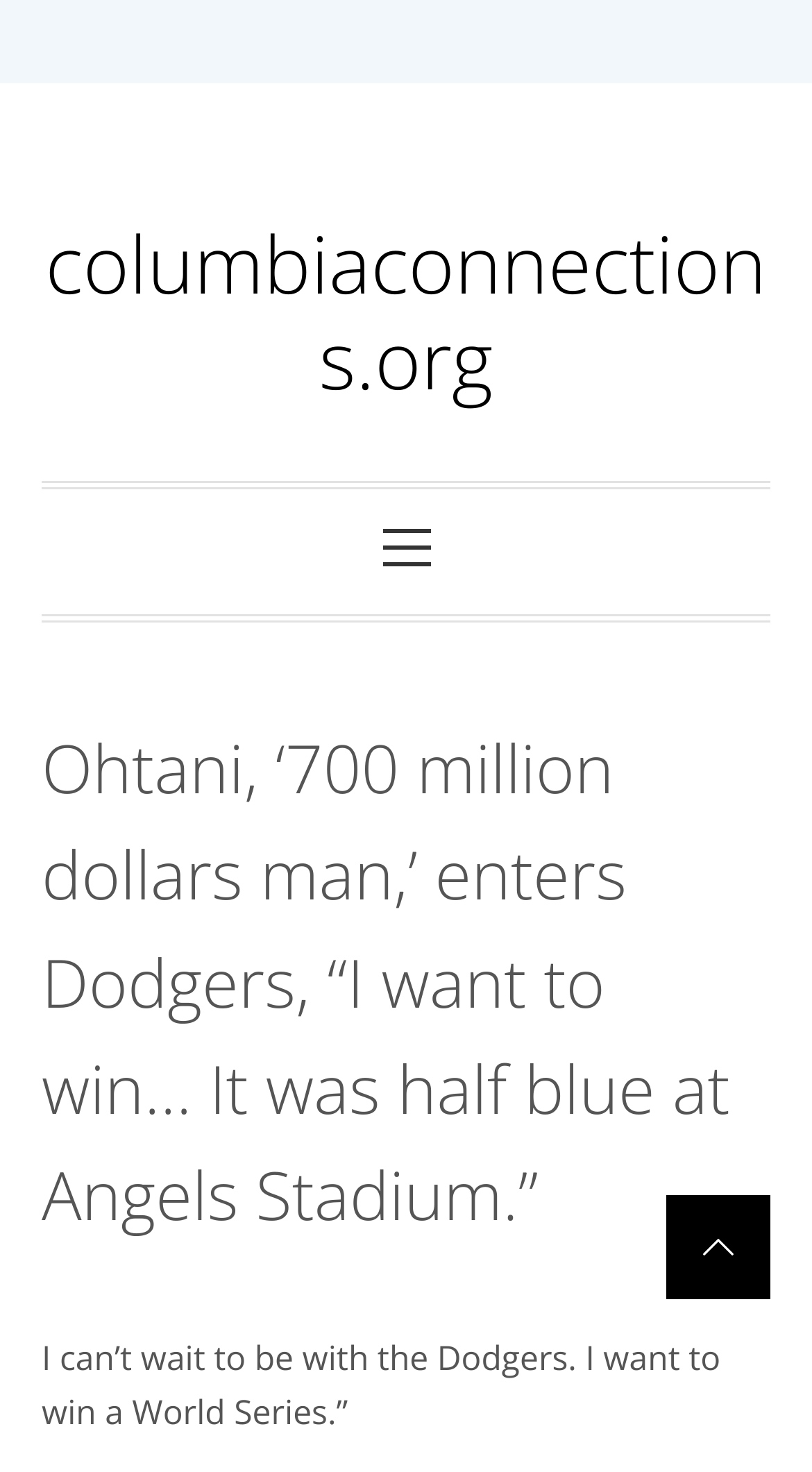Answer the following in one word or a short phrase: 
What does Ohtani want to win?

World Series